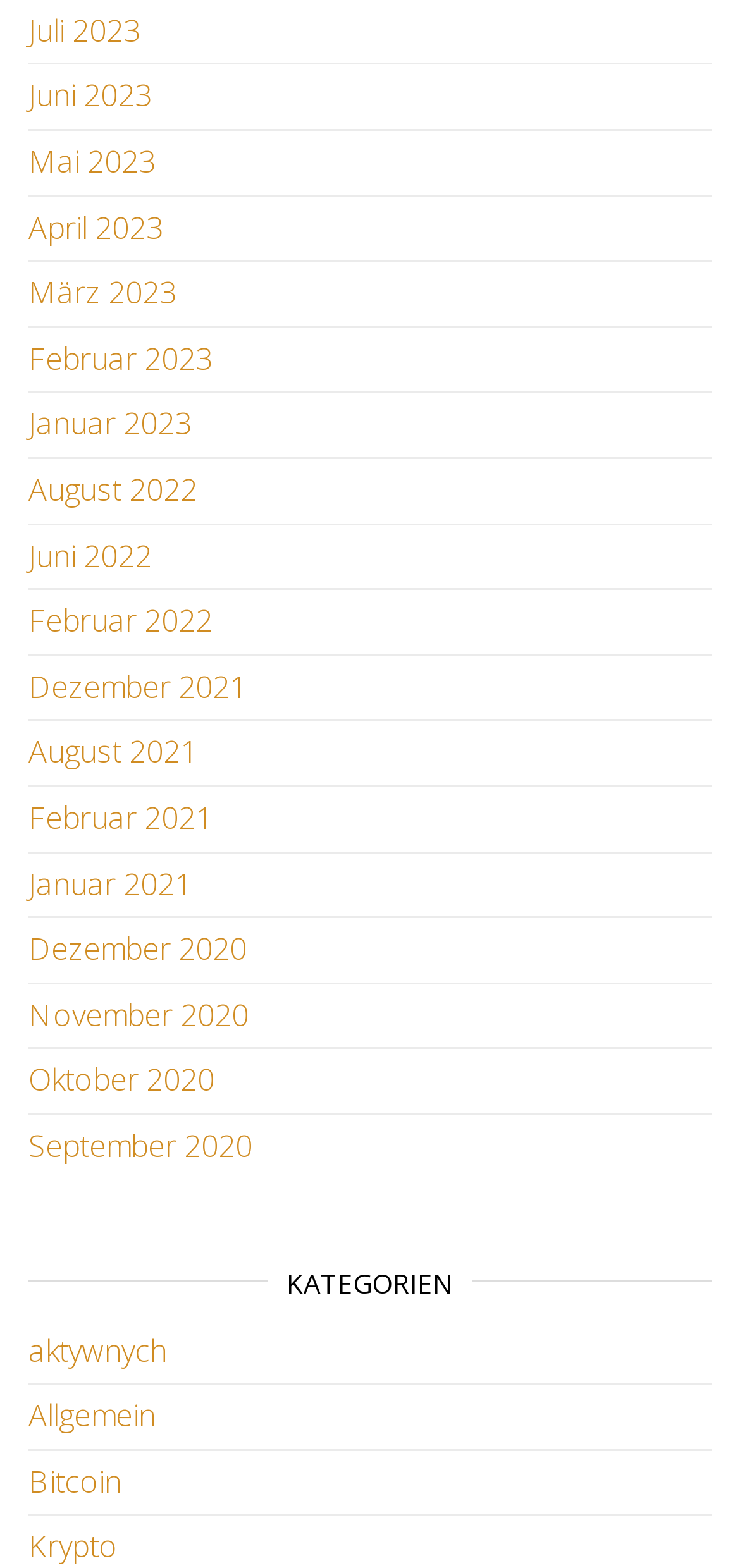Find the bounding box coordinates for the UI element that matches this description: "Allgemein".

[0.038, 0.889, 0.21, 0.916]